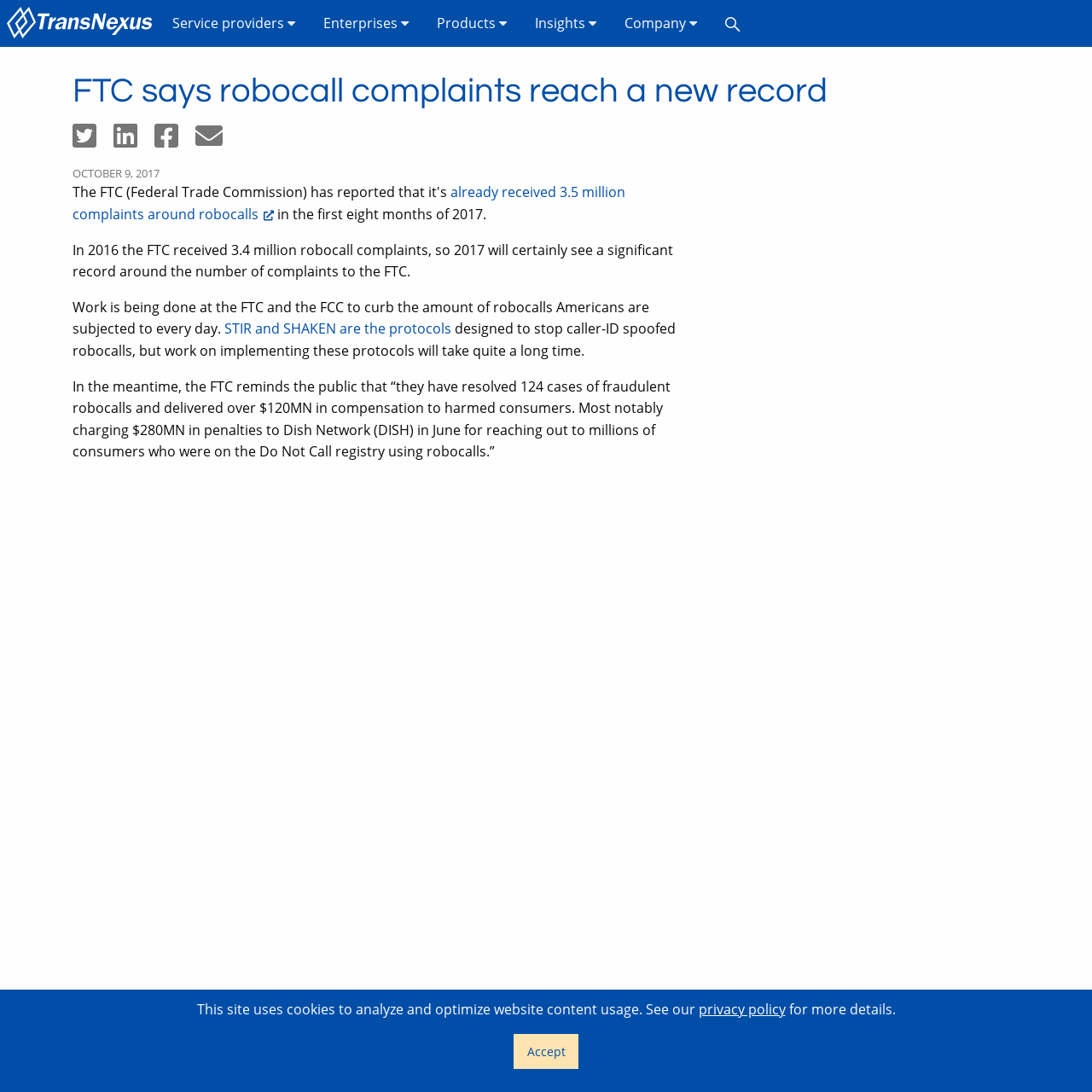Please determine the bounding box coordinates of the clickable area required to carry out the following instruction: "Click on the 'TransNexus' menu item". The coordinates must be four float numbers between 0 and 1, represented as [left, top, right, bottom].

[0.006, 0.006, 0.145, 0.037]